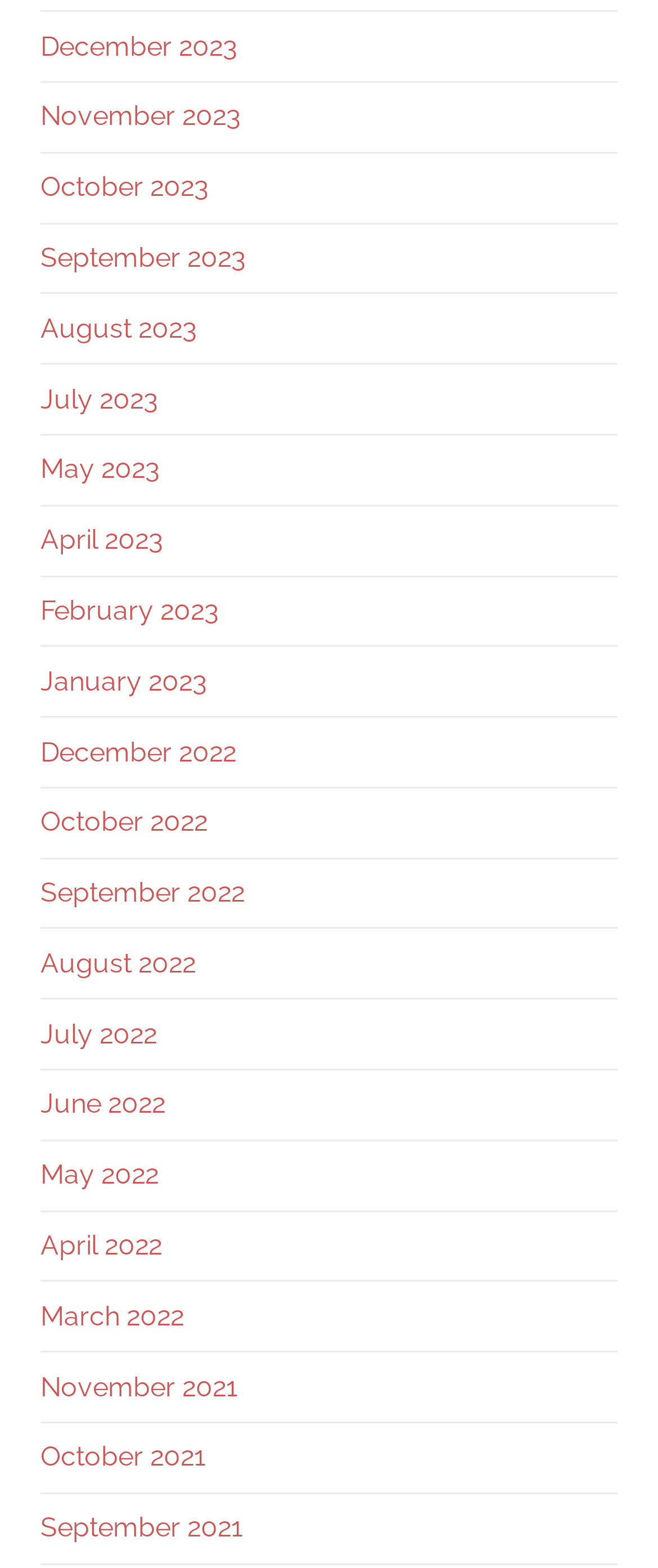How many months are listed in 2022?
Based on the image, answer the question with as much detail as possible.

I counted the number of links that contain '2022' in their text, and found that there are 5 months listed in 2022: October, September, August, July, and June.